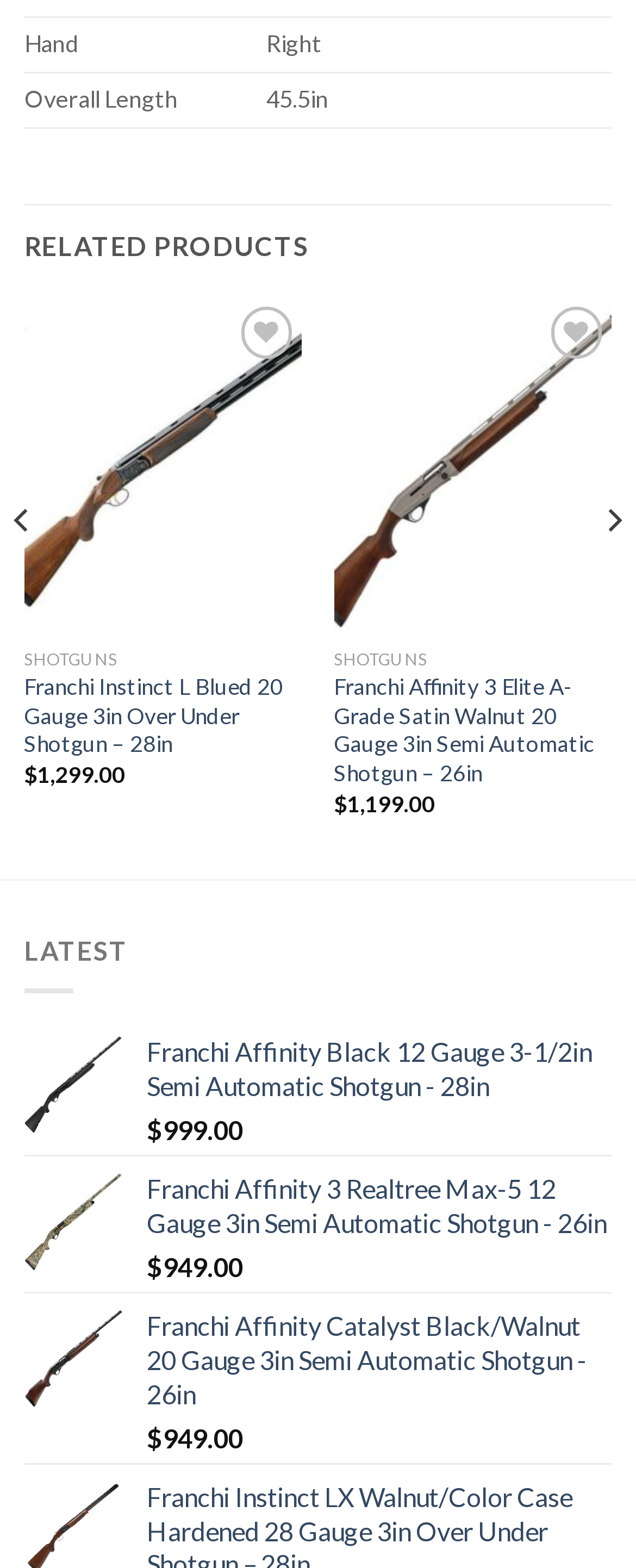Please identify the bounding box coordinates of the element that needs to be clicked to perform the following instruction: "Add to wishlist".

[0.866, 0.196, 0.945, 0.228]